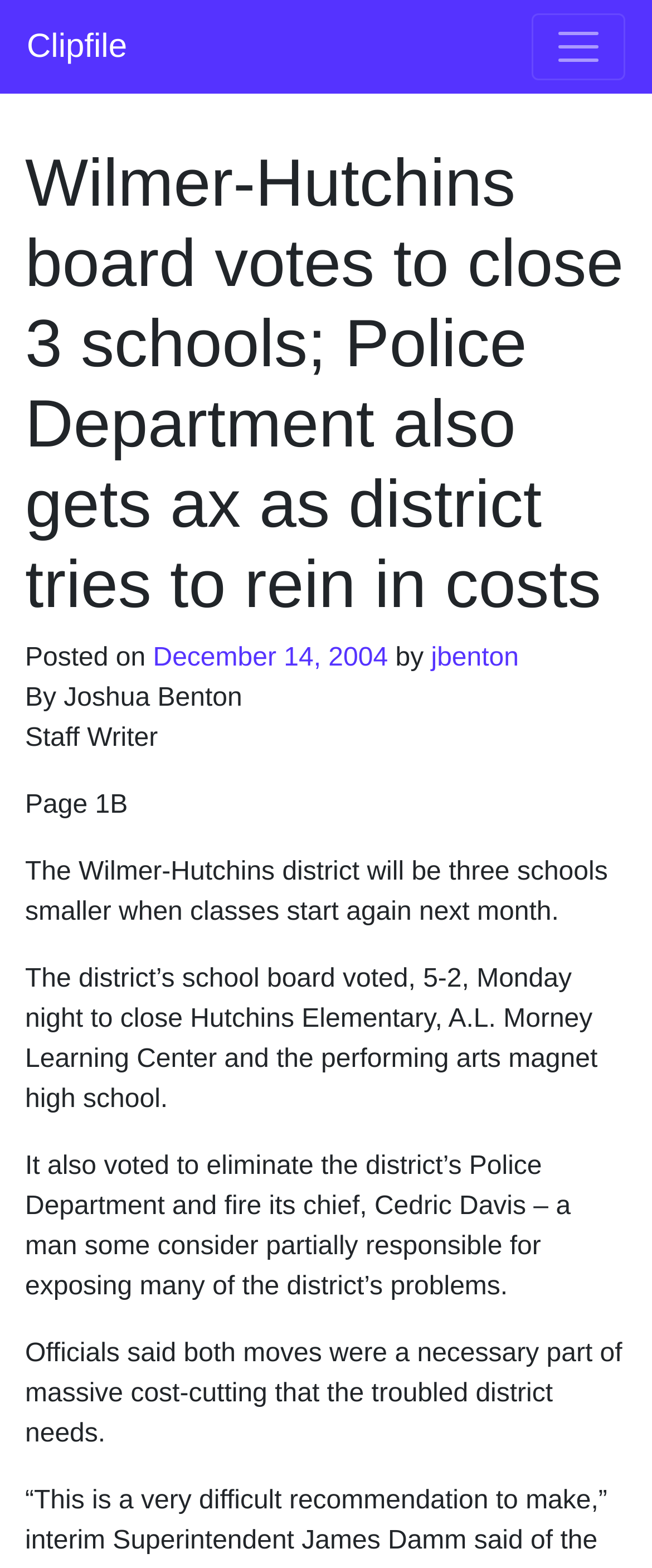What is the date of the article?
Provide a detailed answer to the question using information from the image.

The date of the article is mentioned in the link 'December 14, 2004' which is located below the heading of the article.